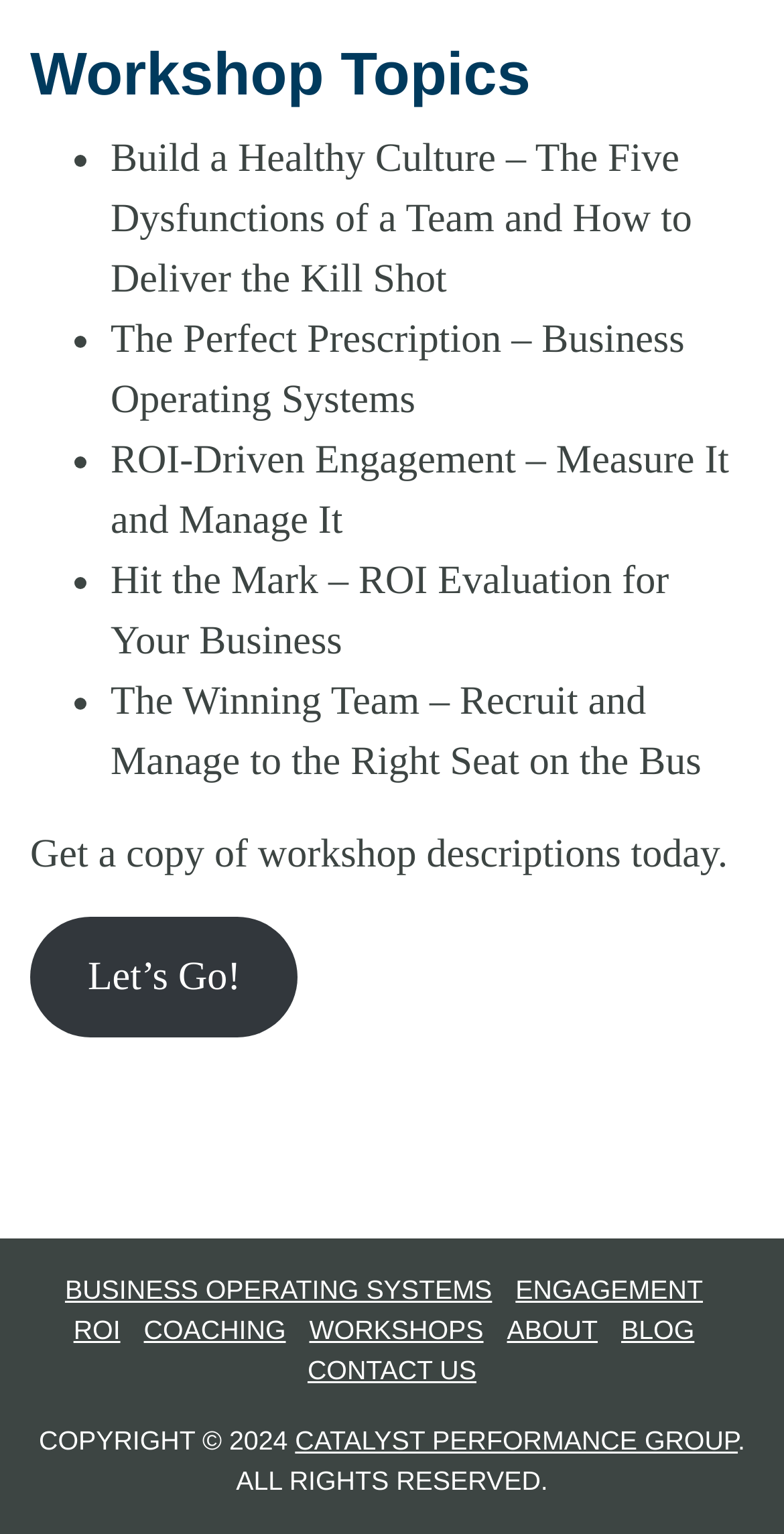Locate the coordinates of the bounding box for the clickable region that fulfills this instruction: "Get a copy of workshop descriptions".

[0.038, 0.542, 0.928, 0.571]